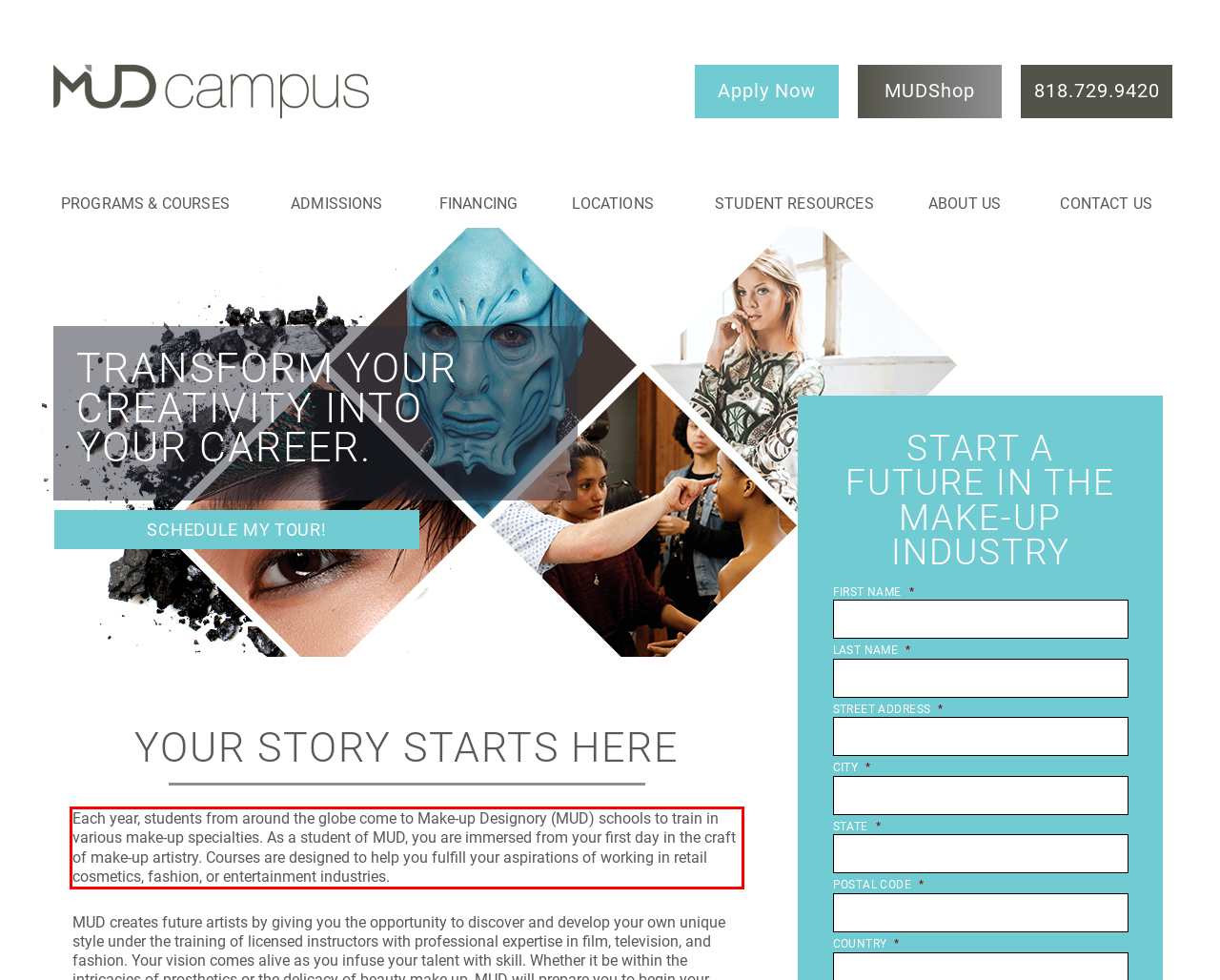Please examine the webpage screenshot containing a red bounding box and use OCR to recognize and output the text inside the red bounding box.

Each year, students from around the globe come to Make-up Designory (MUD) schools to train in various make-up specialties. As a student of MUD, you are immersed from your first day in the craft of make-up artistry. Courses are designed to help you fulfill your aspirations of working in retail cosmetics, fashion, or entertainment industries.